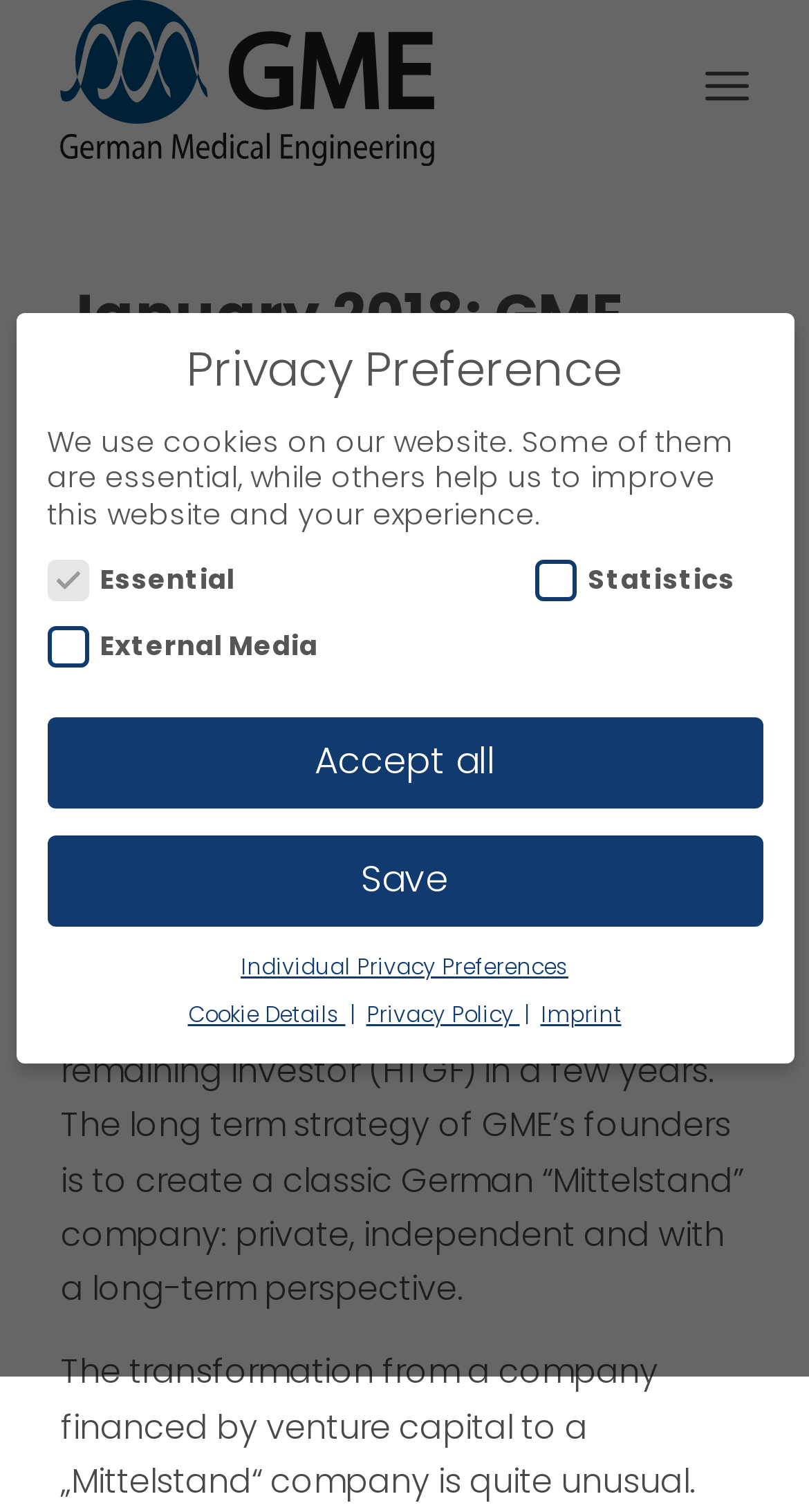Can you pinpoint the bounding box coordinates for the clickable element required for this instruction: "Go to imprint page"? The coordinates should be four float numbers between 0 and 1, i.e., [left, top, right, bottom].

[0.668, 0.661, 0.768, 0.681]